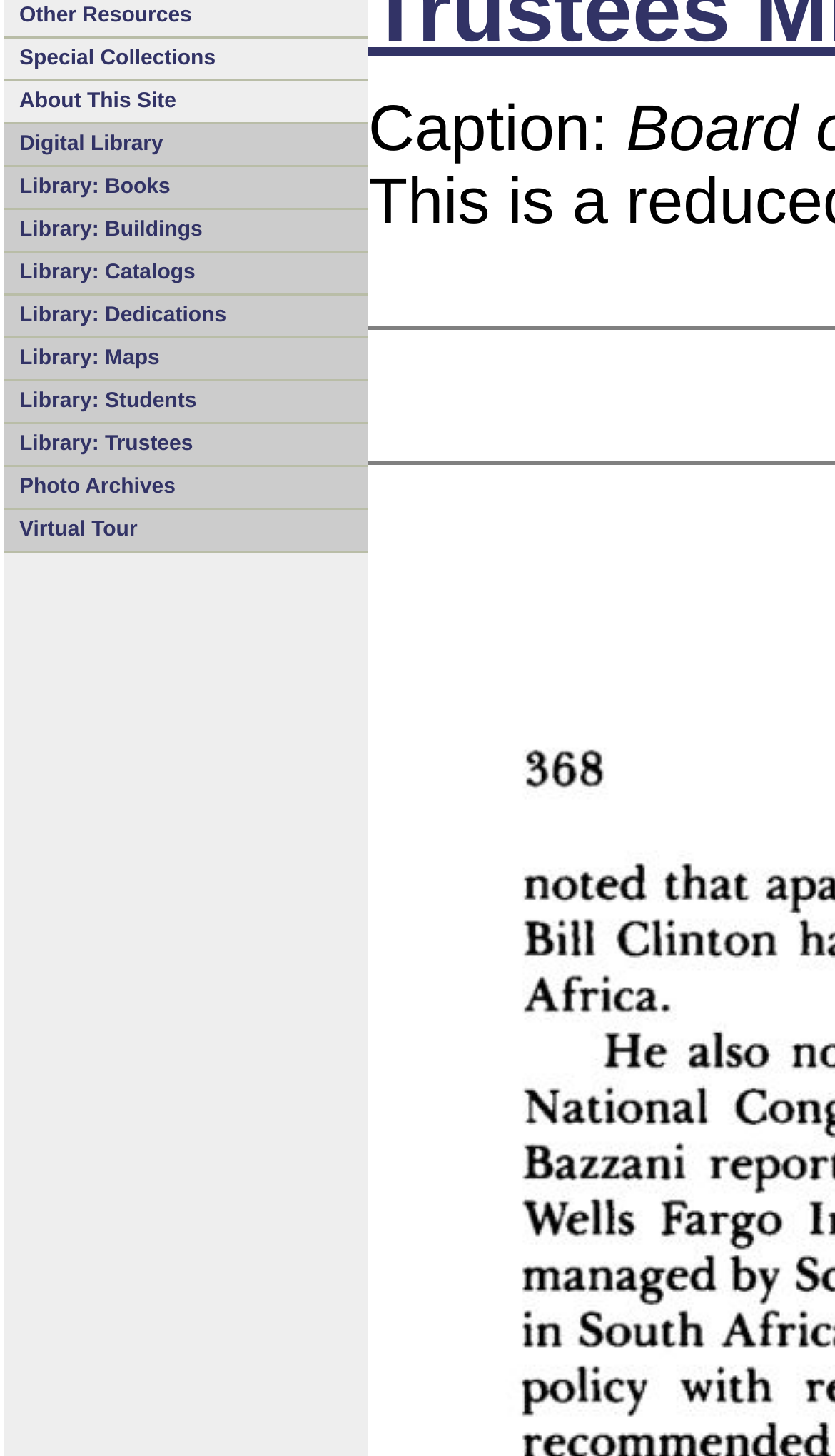Provide the bounding box coordinates for the UI element that is described as: "Library: Buildings".

[0.005, 0.144, 0.441, 0.173]